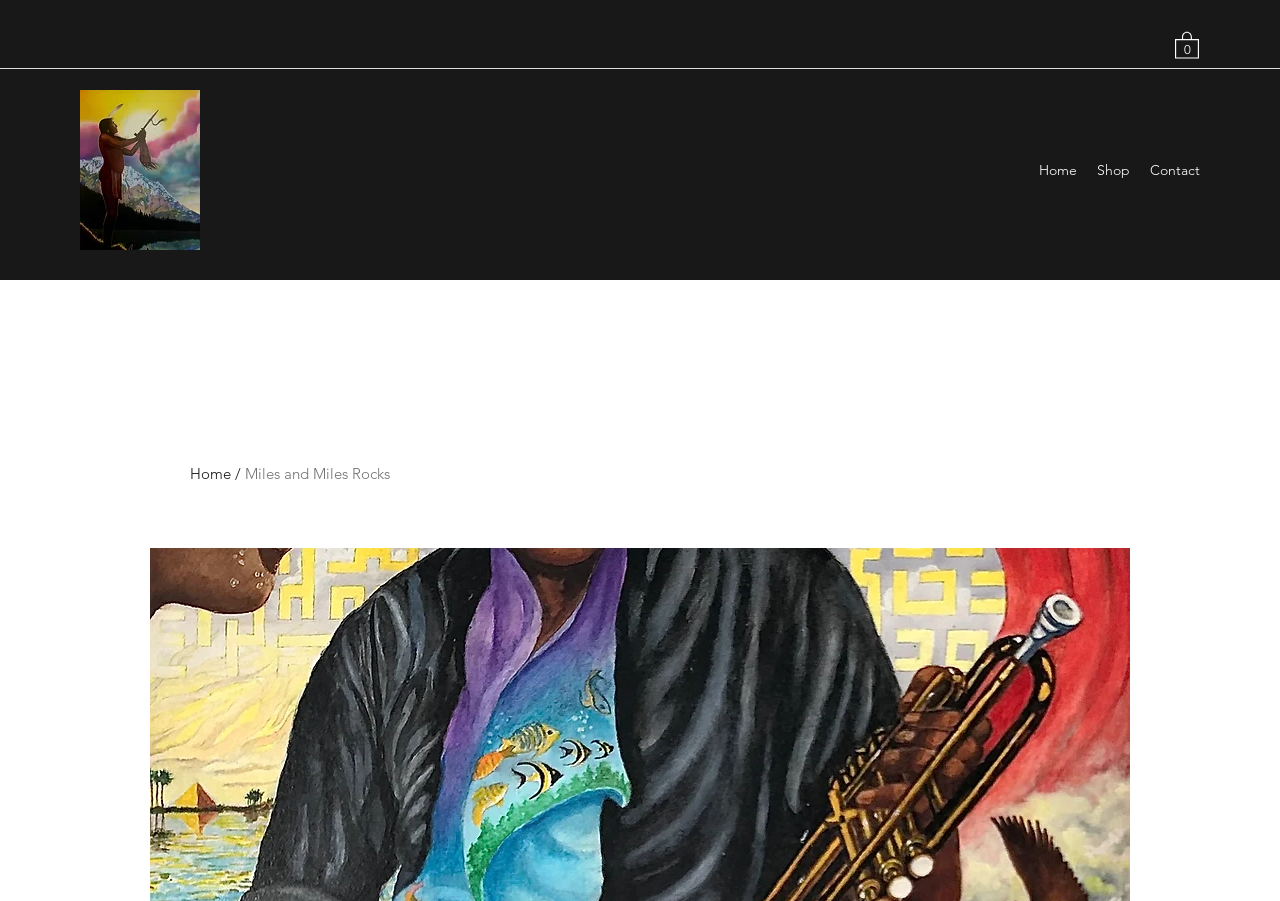What is the current number of items in the cart?
Using the image as a reference, give an elaborate response to the question.

I found the button with the text 'Cart with 0 items' at the top right corner of the page, which indicates that there are currently 0 items in the cart.